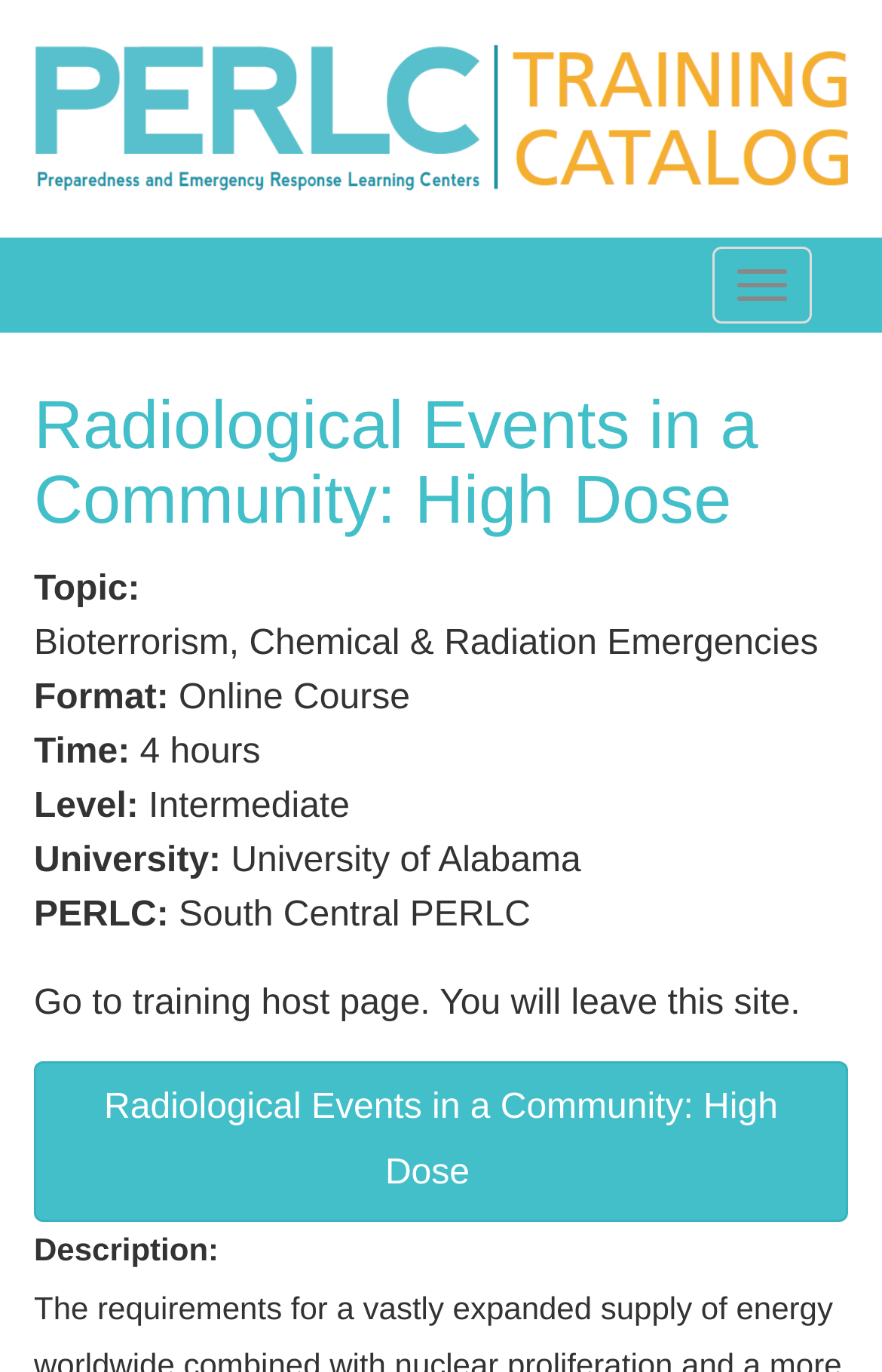Determine the bounding box coordinates for the UI element with the following description: "title="Home"". The coordinates should be four float numbers between 0 and 1, represented as [left, top, right, bottom].

[0.038, 0.033, 0.962, 0.14]